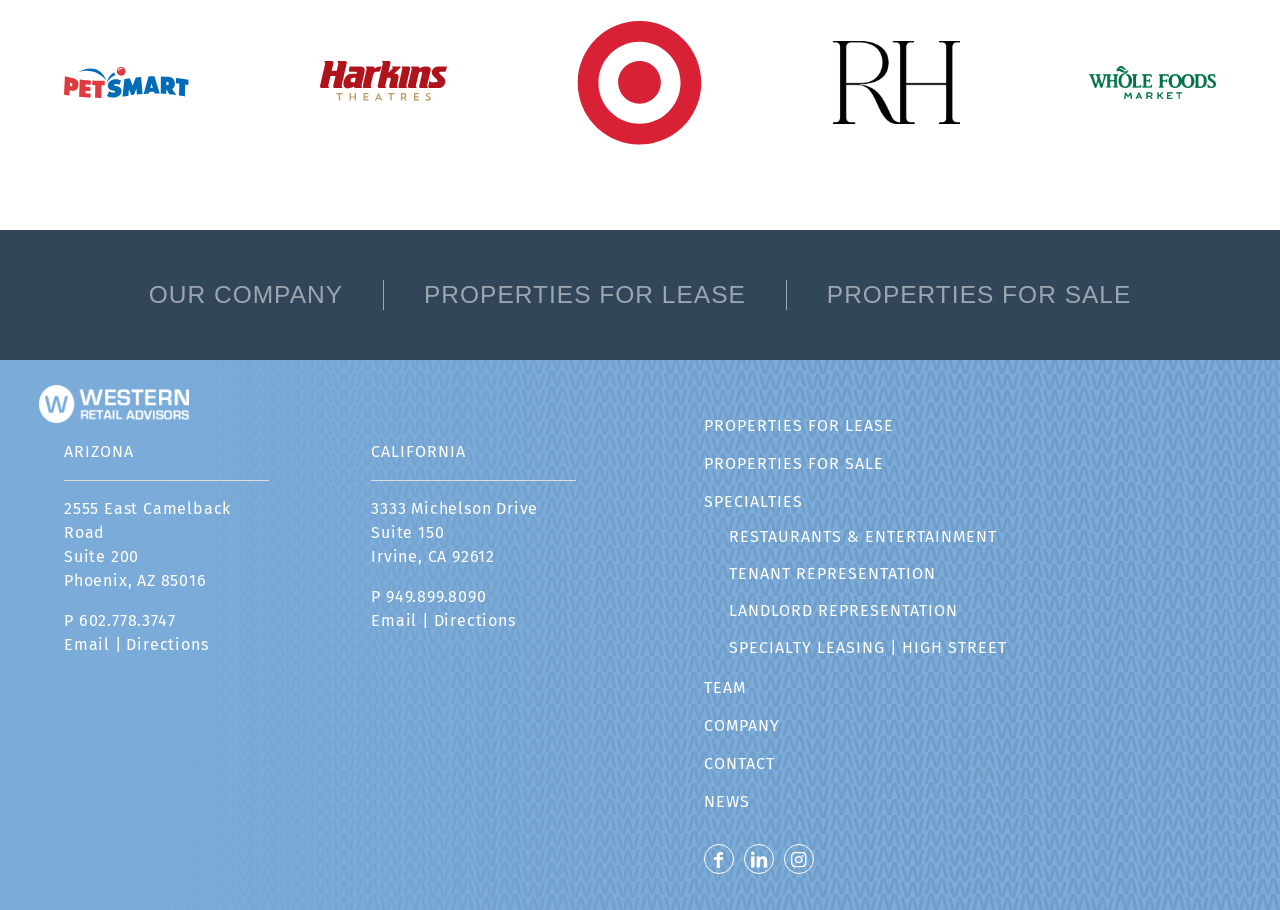Could you highlight the region that needs to be clicked to execute the instruction: "View properties for lease"?

[0.331, 0.308, 0.583, 0.341]